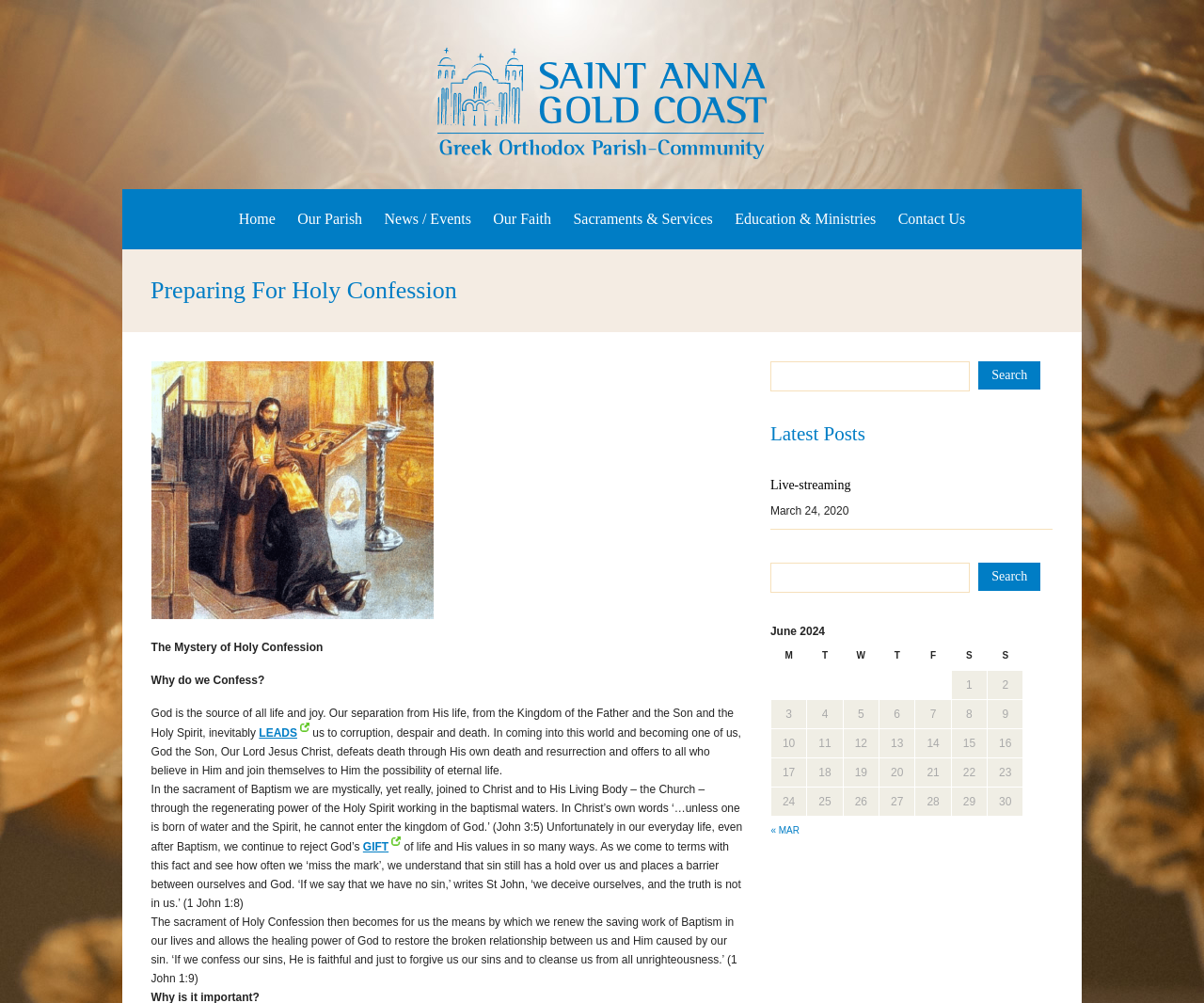Please provide a comprehensive answer to the question based on the screenshot: How many links are there in the top navigation menu?

The top navigation menu has links to 'Home', 'Our Parish', 'News / Events', 'Our Faith', 'Sacraments & Services', 'Education & Ministries', and 'Contact Us', which makes a total of 7 links.